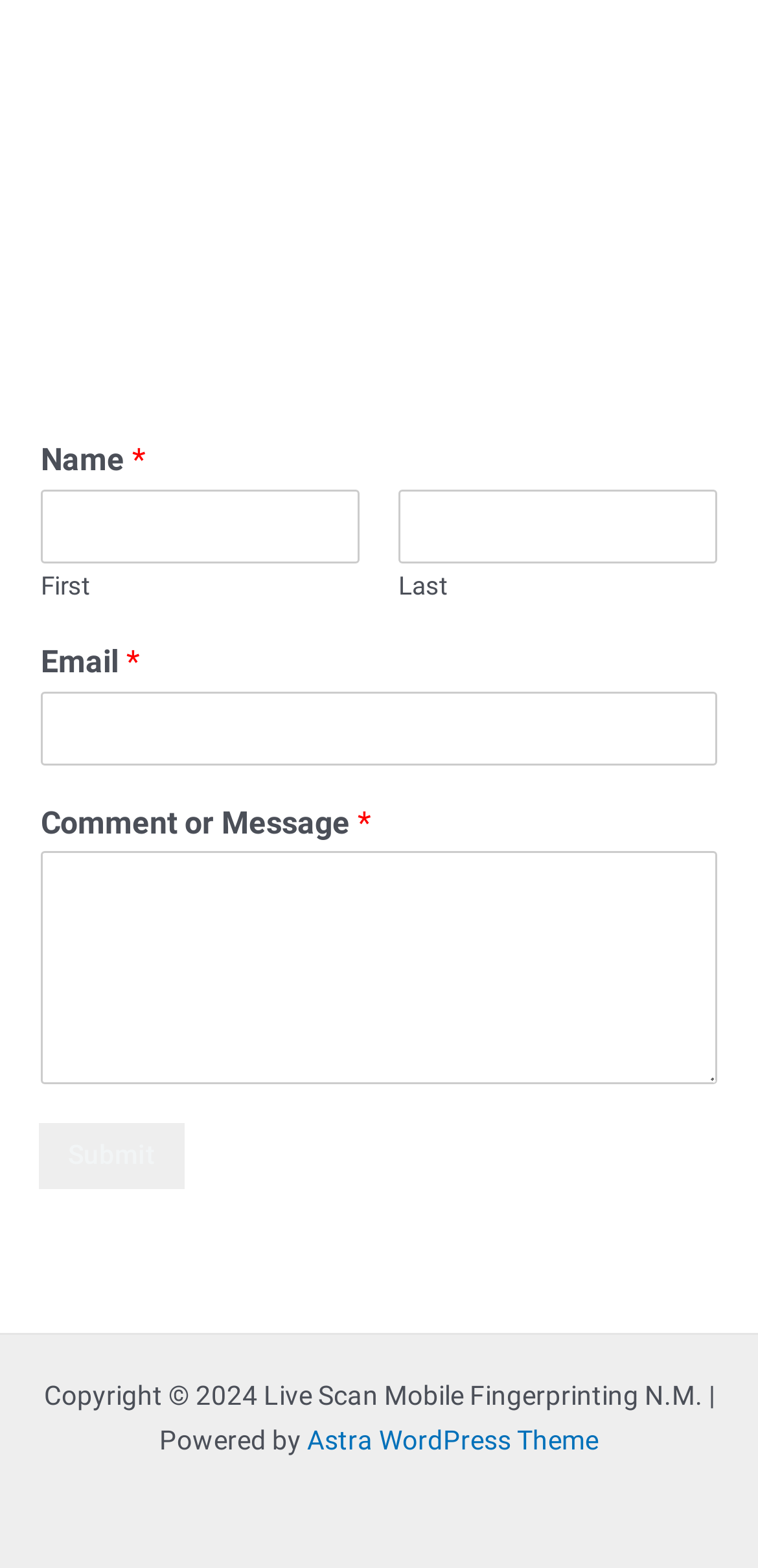Please analyze the image and give a detailed answer to the question:
What is the copyright year mentioned at the bottom of the page?

I found a StaticText element with the text 'Copyright © 2024...' at the bottom of the page, which indicates the copyright year.